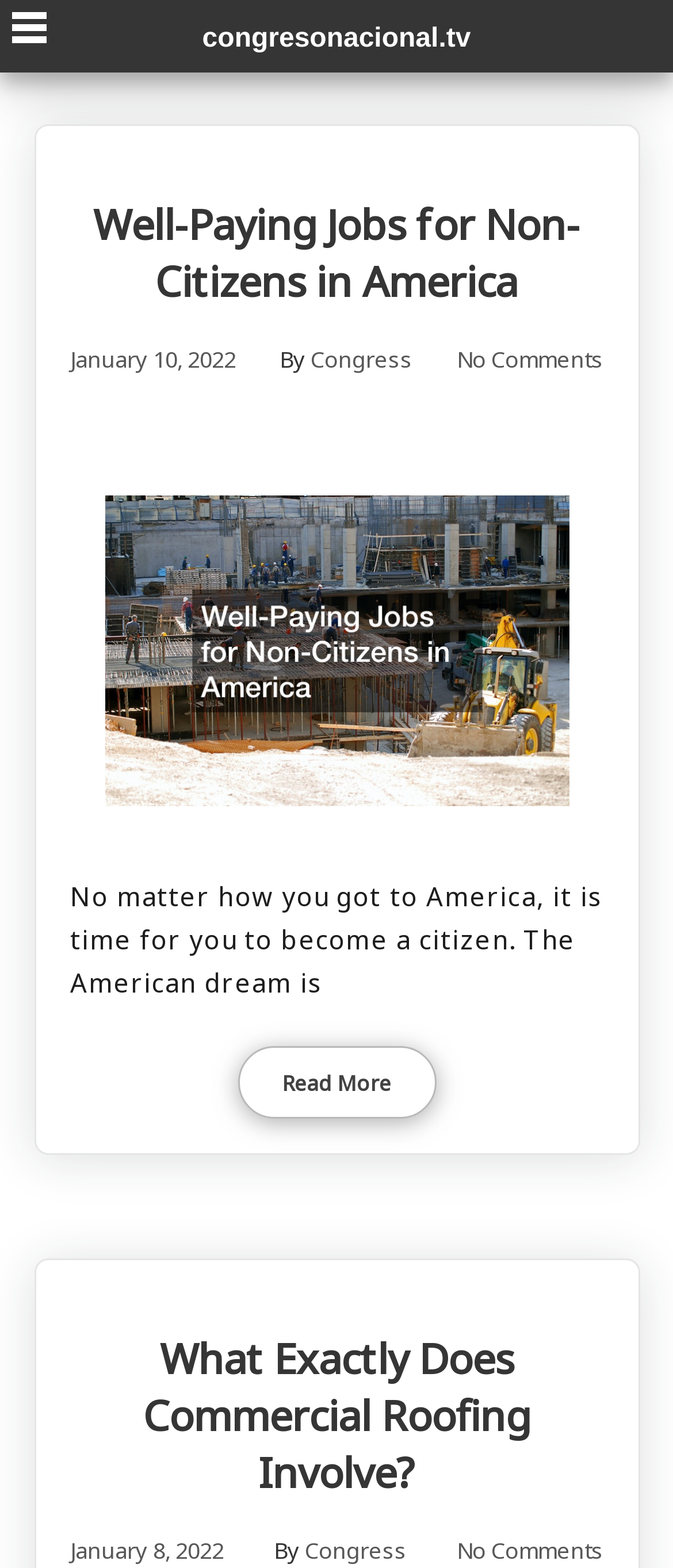Answer the question briefly using a single word or phrase: 
Who is the author of the second article?

Congress